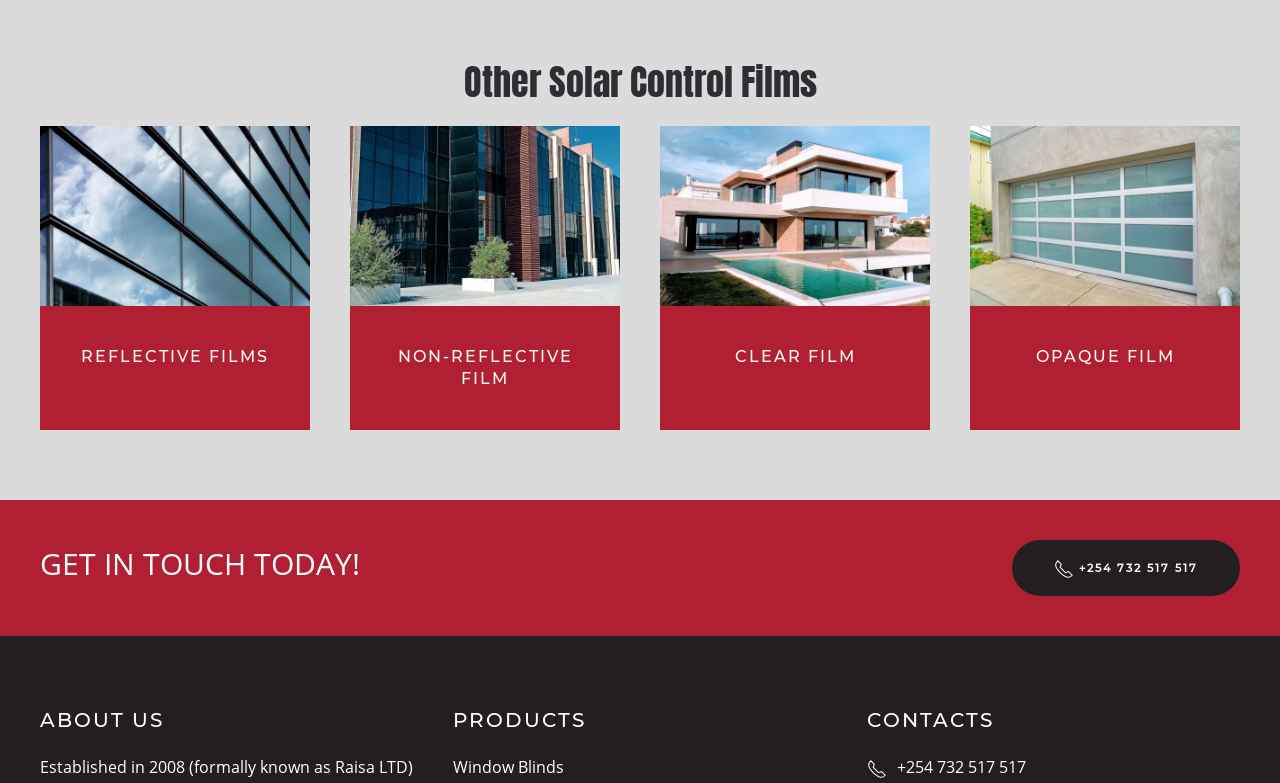What is the section below 'Other Solar Control Films'?
Based on the content of the image, thoroughly explain and answer the question.

I determined the answer by looking at the heading below the 'Other Solar Control Films' section, which is 'ABOUT US'.